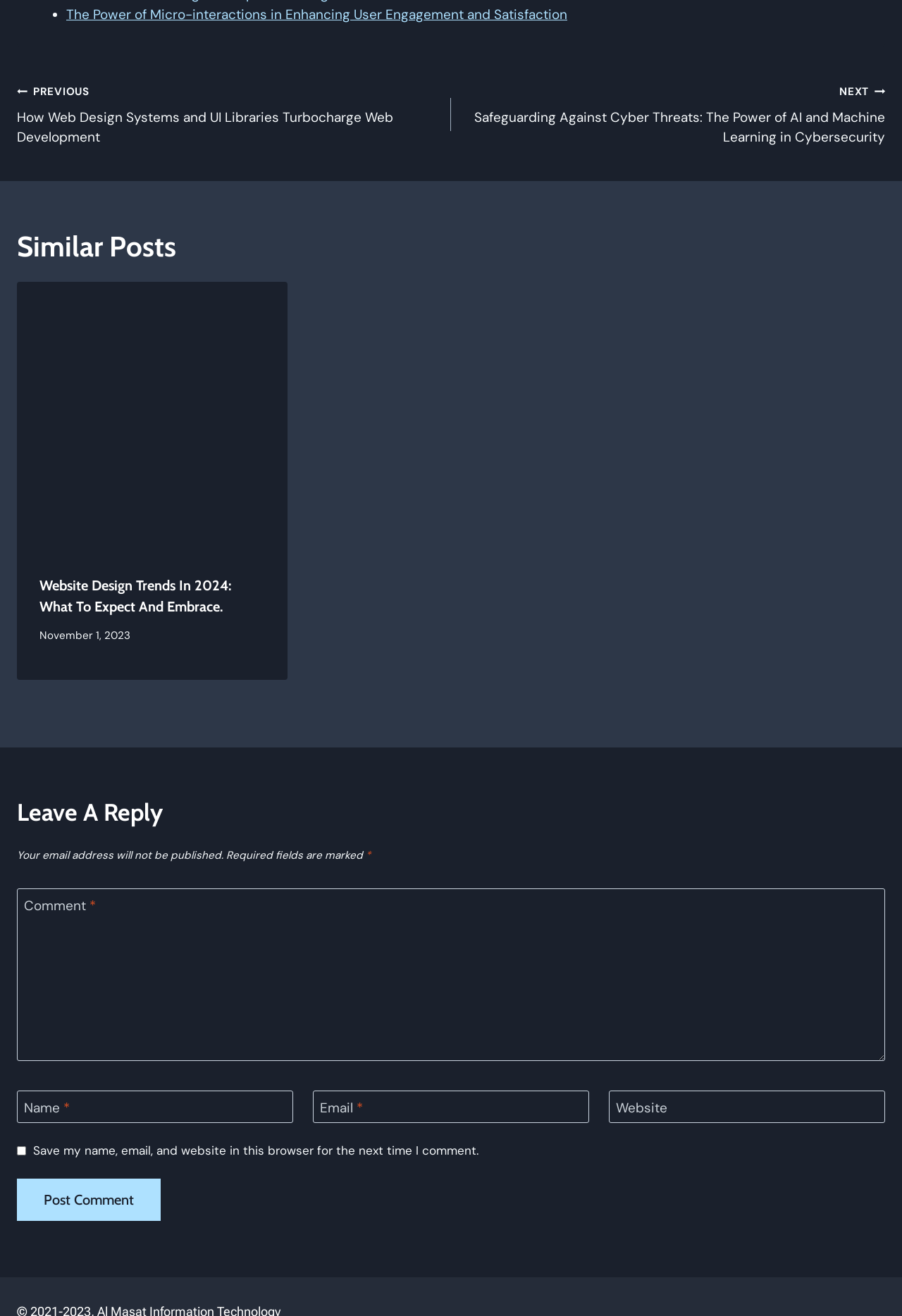Respond with a single word or phrase to the following question:
What is the title of the first similar post?

Website Design Trends in 2024